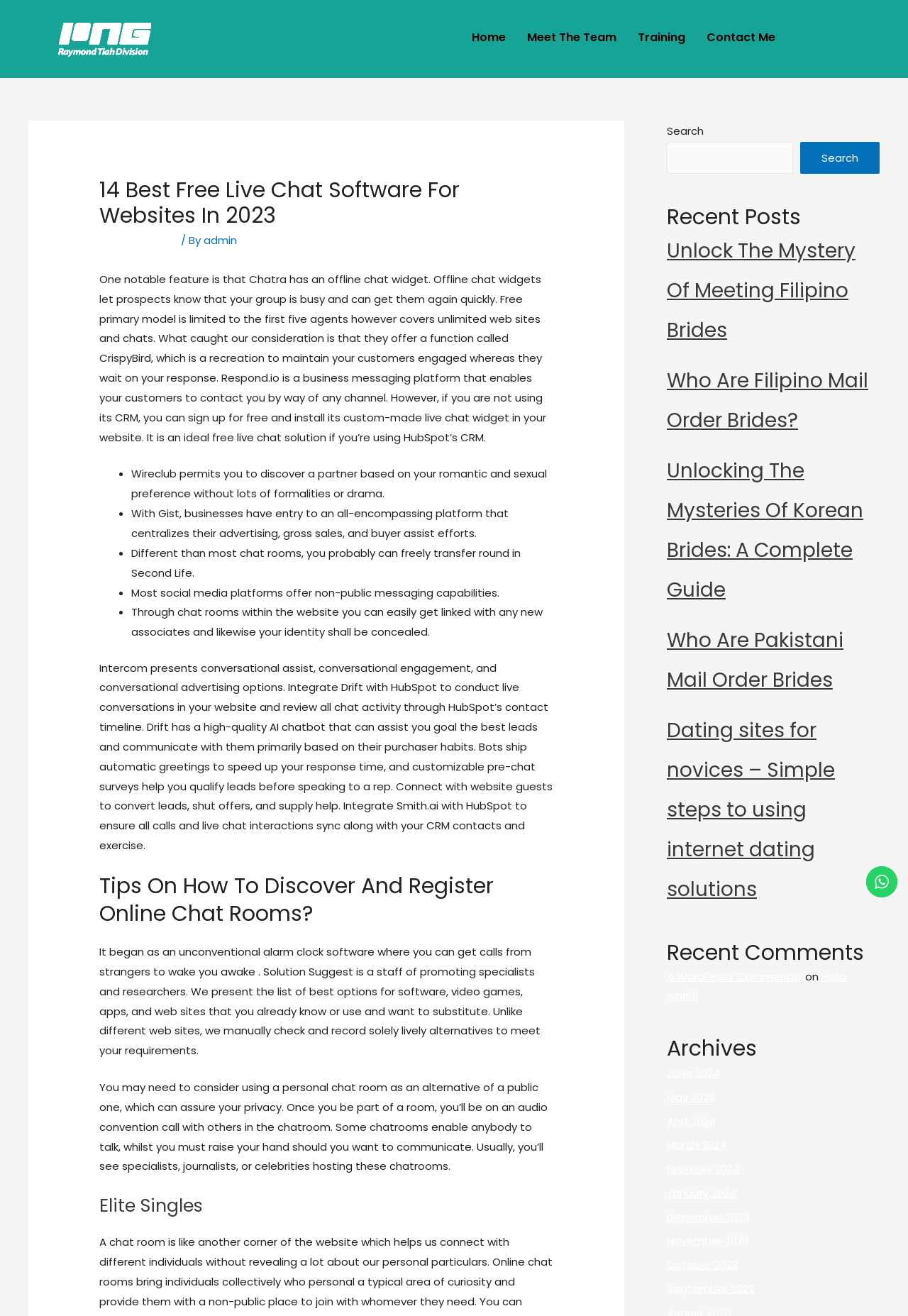From the details in the image, provide a thorough response to the question: How many free live chat software options are listed on this webpage?

The webpage title mentions '14 Best Free Live Chat Software For Websites In 2023', and upon reviewing the content, I can see that there are at least 14 different software options listed and described.